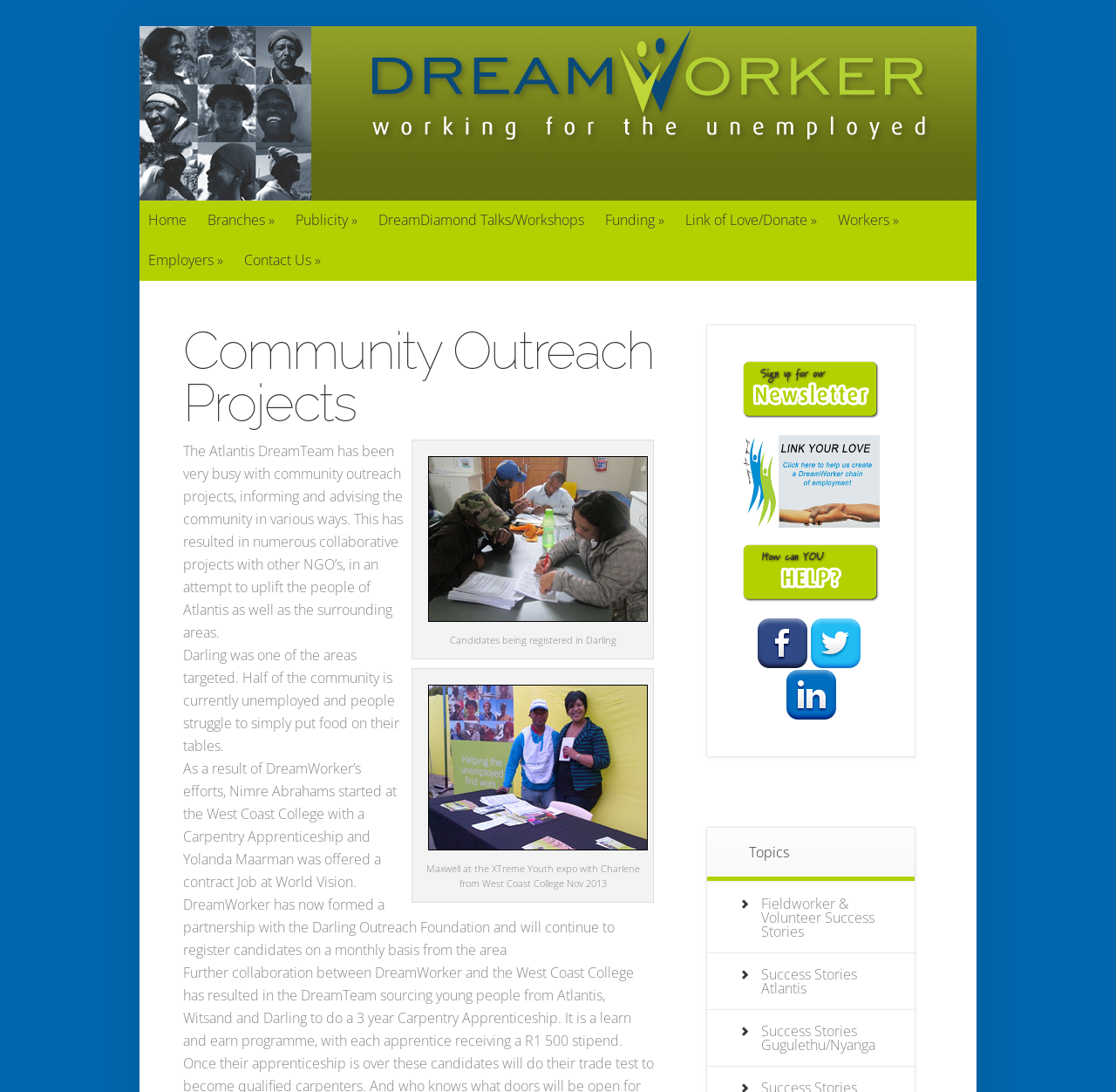Elaborate on the different components and information displayed on the webpage.

The webpage is about the community outreach projects of the Atlantis DreamTeam, specifically their efforts in informing and advising the community in various ways. At the top of the page, there is a logo image of "DreamWorker - working for the unemployed" with a navigation menu consisting of 9 links, including "Home", "Branches", "Publicity", and "Contact Us", among others.

Below the navigation menu, there is a heading "Community Outreach Projects" followed by an image of "candidatesatlantis" with a caption "Candidates being registered in Darling". Next to the image, there is a paragraph of text describing the community outreach projects and their collaborative efforts with other NGOs.

Below this section, there is another image of "maxwellatlantis" with a caption "Maxwell at the XTreme Youth expo with Charlene from West Coast College Nov 2013". This is followed by three paragraphs of text describing the Atlantis DreamTeam's efforts in Darling, including their registration of candidates and partnerships with other organizations.

On the right side of the page, there are several links and images, including a section with 5 links and corresponding images, and another section with 3 links and images. These links and images appear to be related to success stories and topics.

At the bottom of the page, there is a heading "Topics" followed by 3 links to success stories in different areas, including Fieldworker & Volunteer Success Stories, Success Stories Atlantis, and Success Stories Gugulethu/Nyanga.